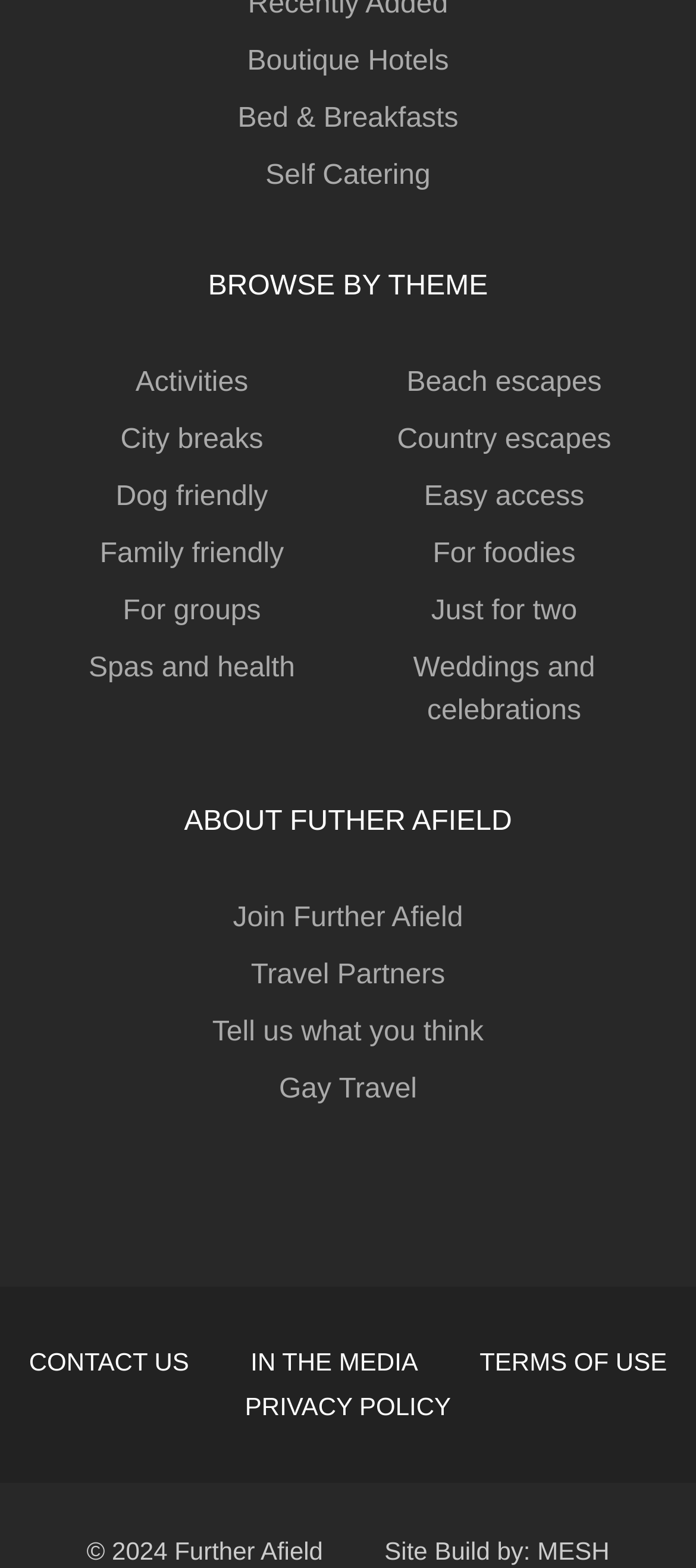Can you find the bounding box coordinates for the element that needs to be clicked to execute this instruction: "Browse boutique hotels"? The coordinates should be given as four float numbers between 0 and 1, i.e., [left, top, right, bottom].

[0.355, 0.03, 0.645, 0.049]